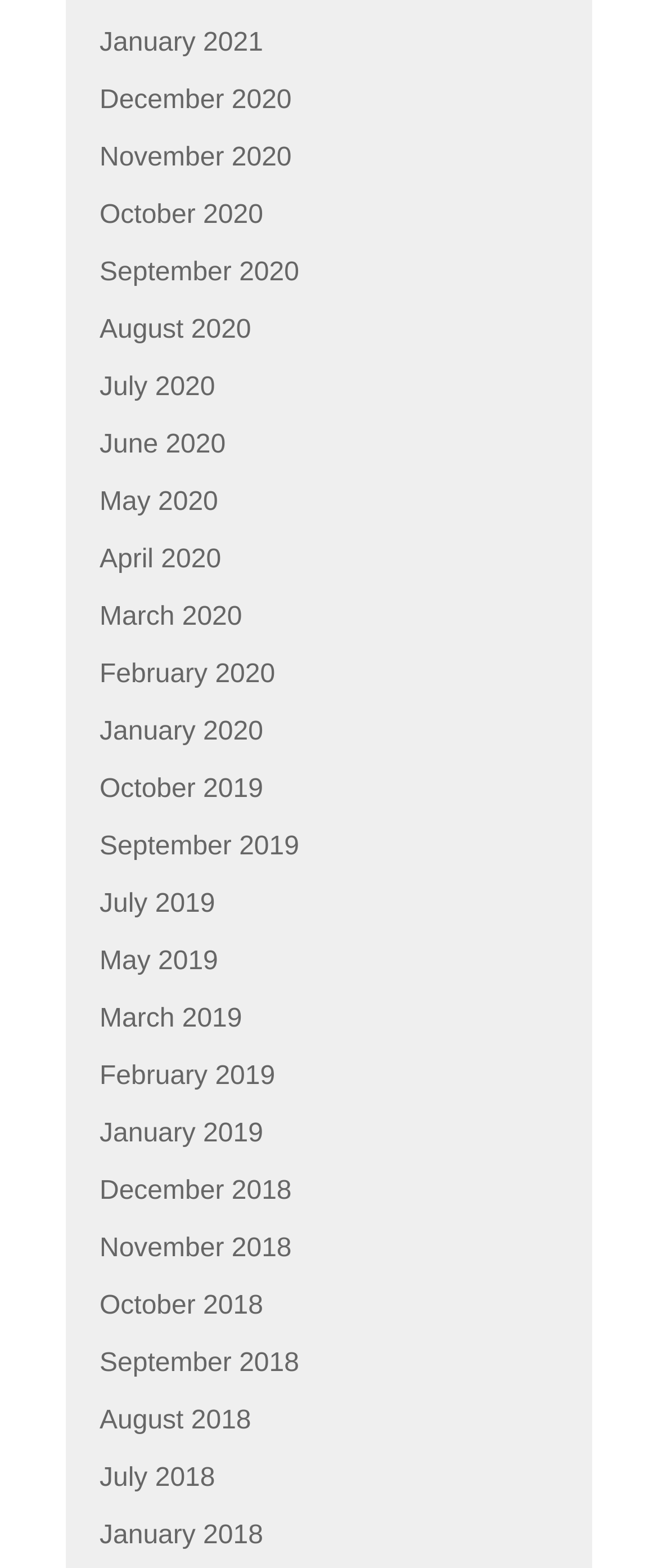Determine the bounding box coordinates for the area that should be clicked to carry out the following instruction: "Print PDF".

None